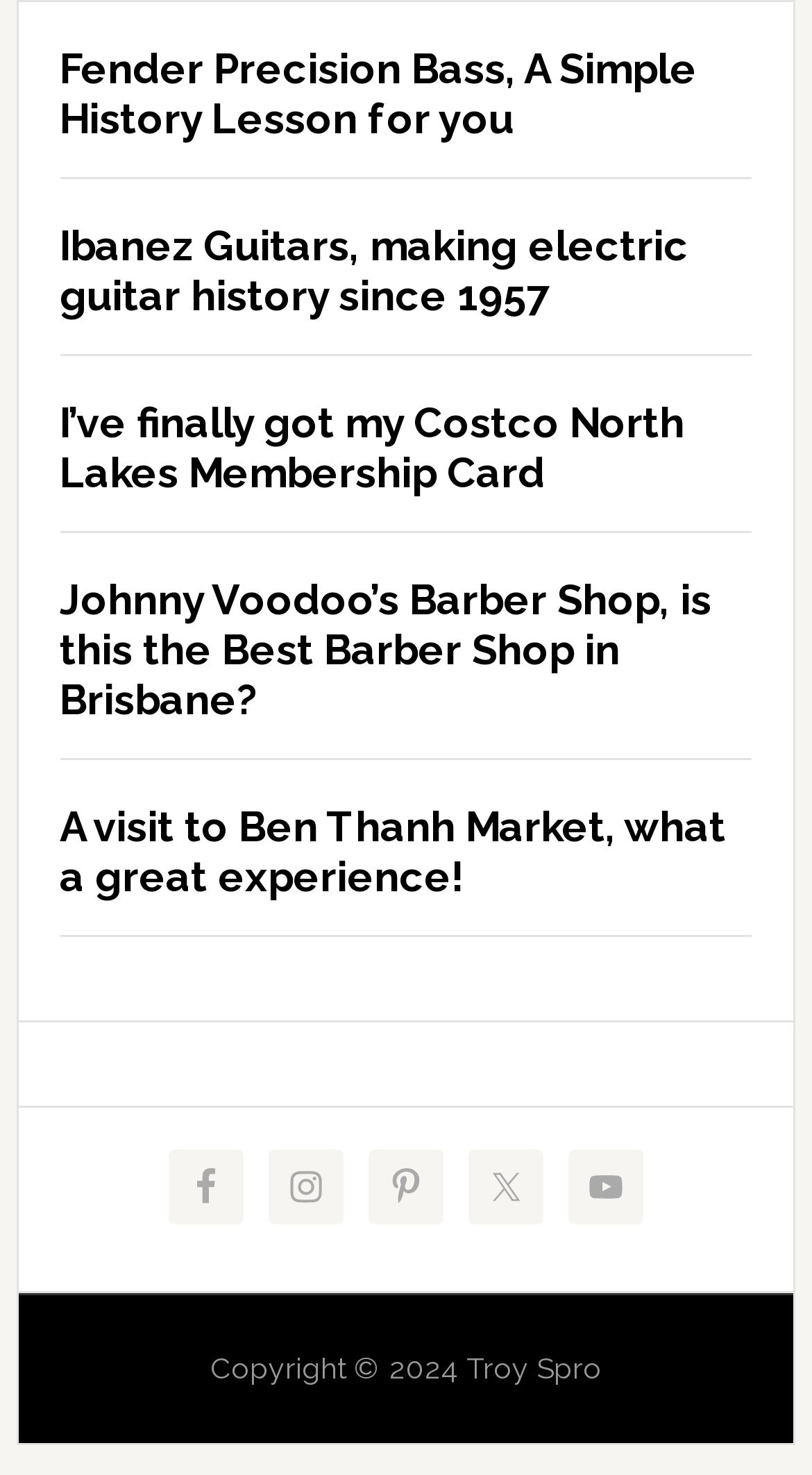Answer the following query concisely with a single word or phrase:
What is the copyright year?

2024